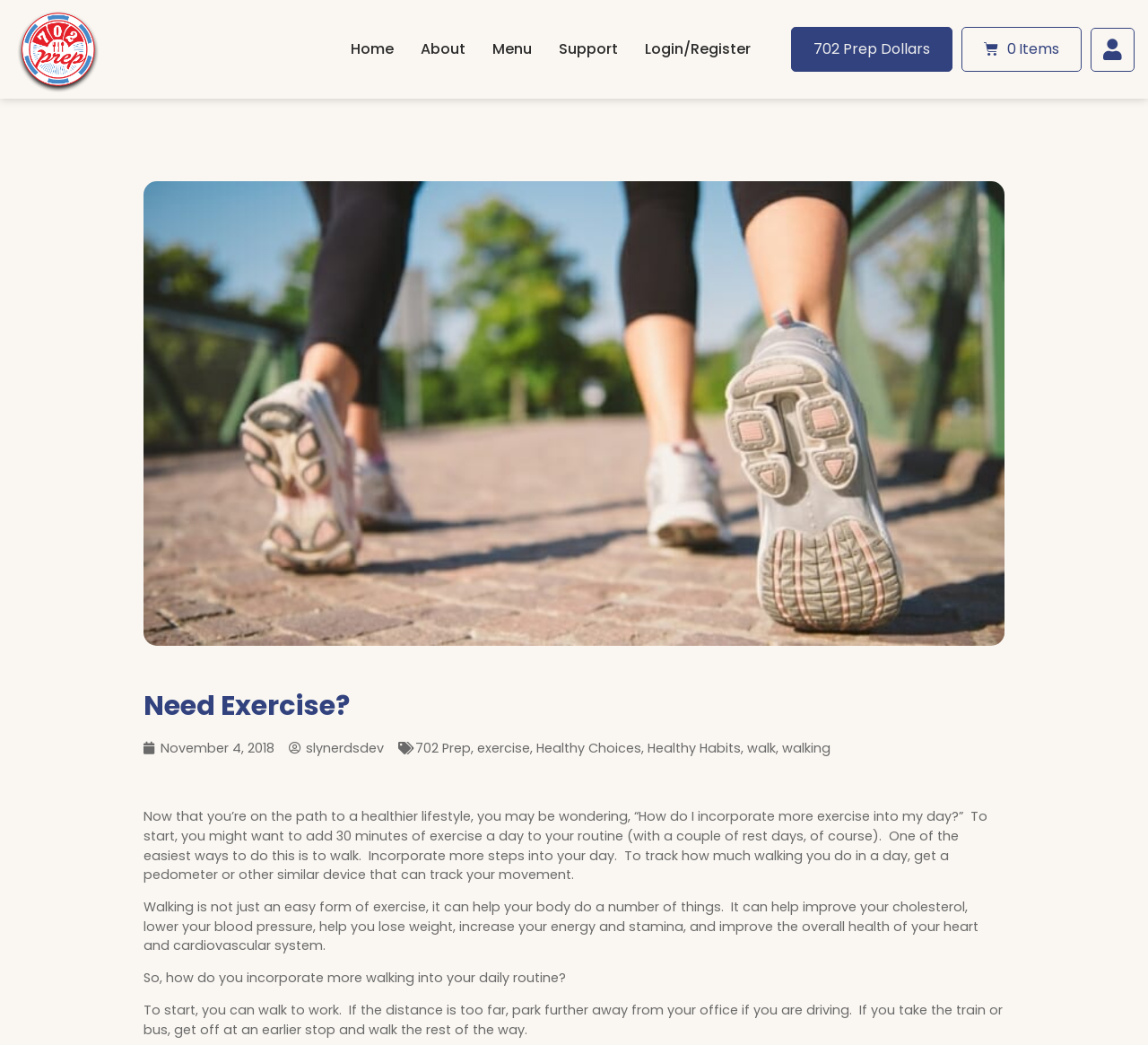Give a one-word or short-phrase answer to the following question: 
What is the website's name?

702 PREP